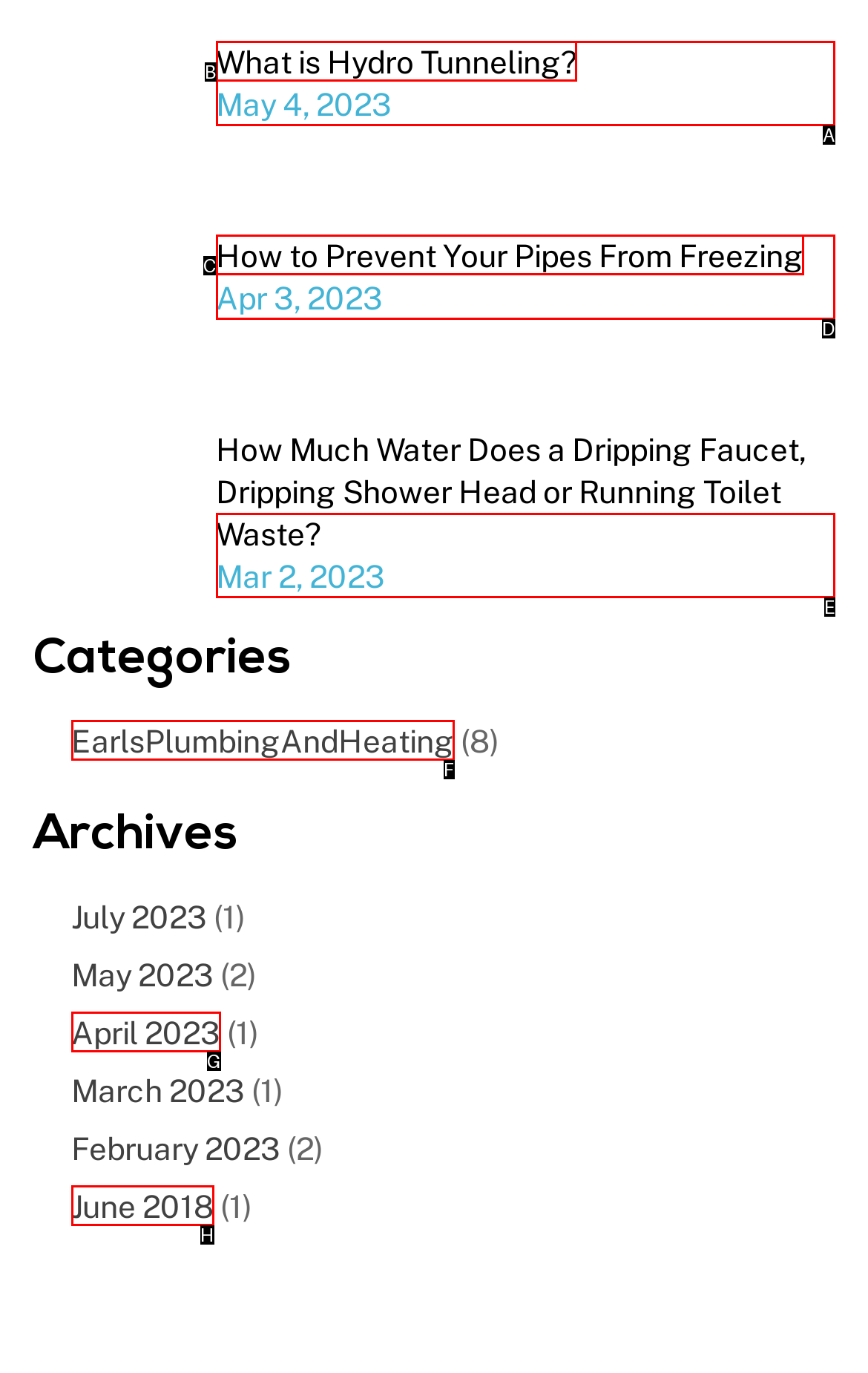Select the option that matches the description: EarlsPlumbingAndHeating. Answer with the letter of the correct option directly.

F